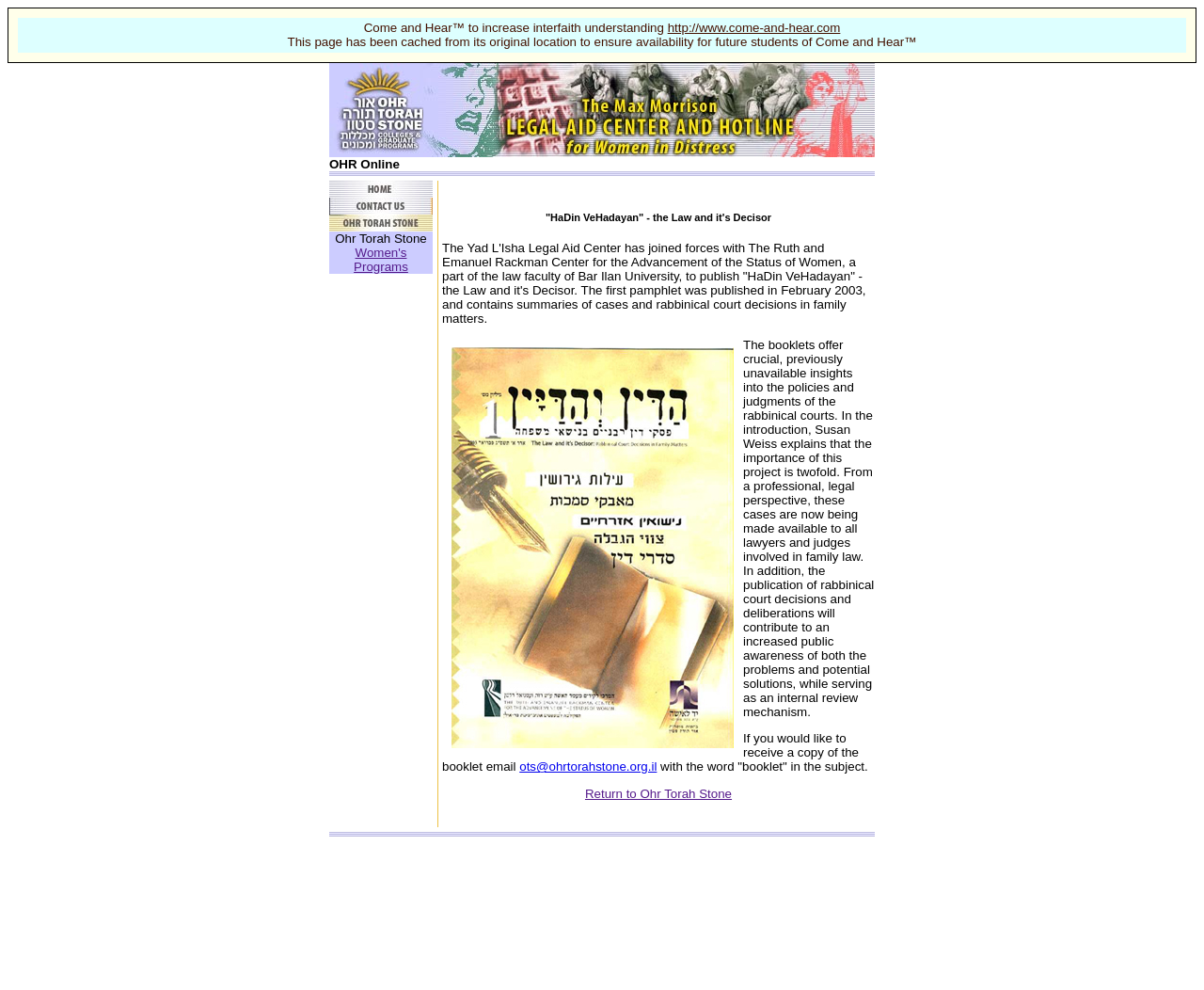How many images are on the webpage?
Answer the question with a single word or phrase derived from the image.

9